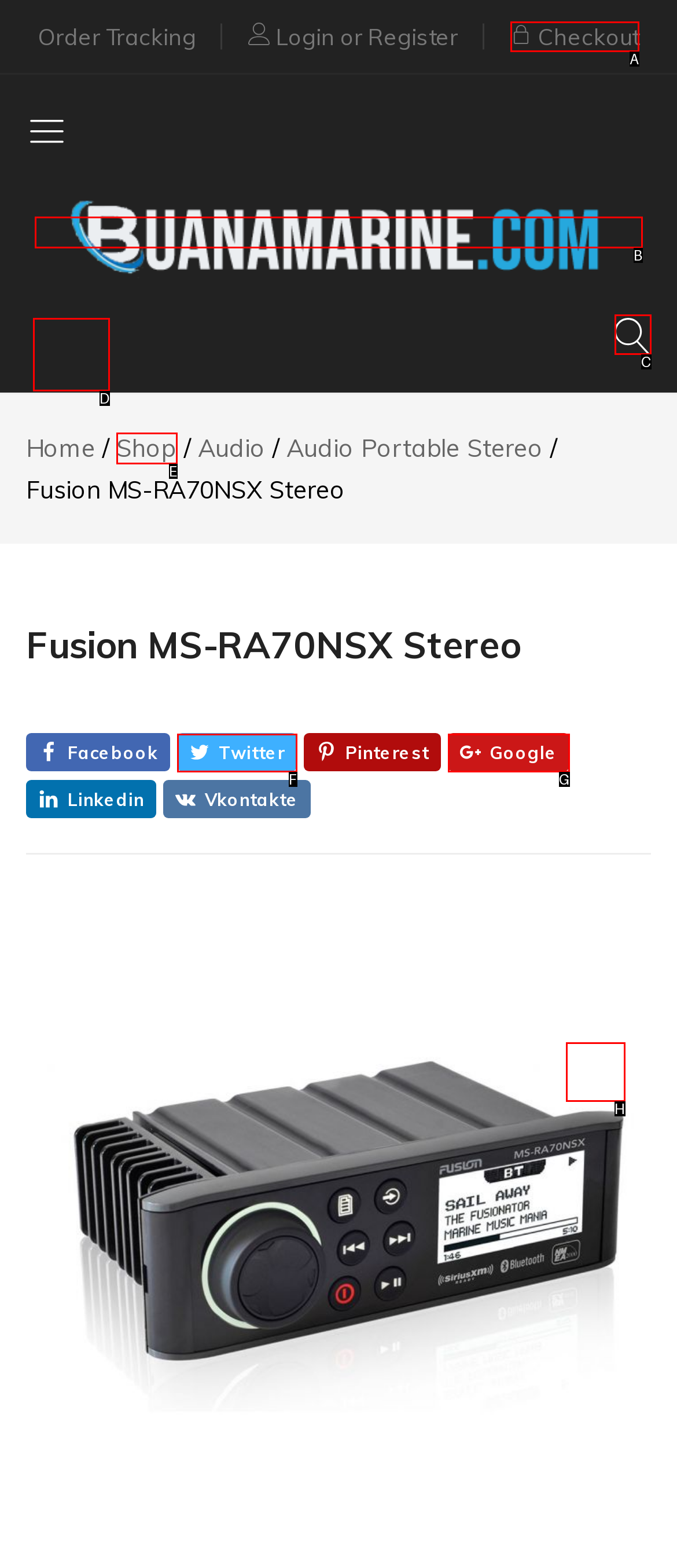Determine which HTML element I should select to execute the task: Go to checkout
Reply with the corresponding option's letter from the given choices directly.

A